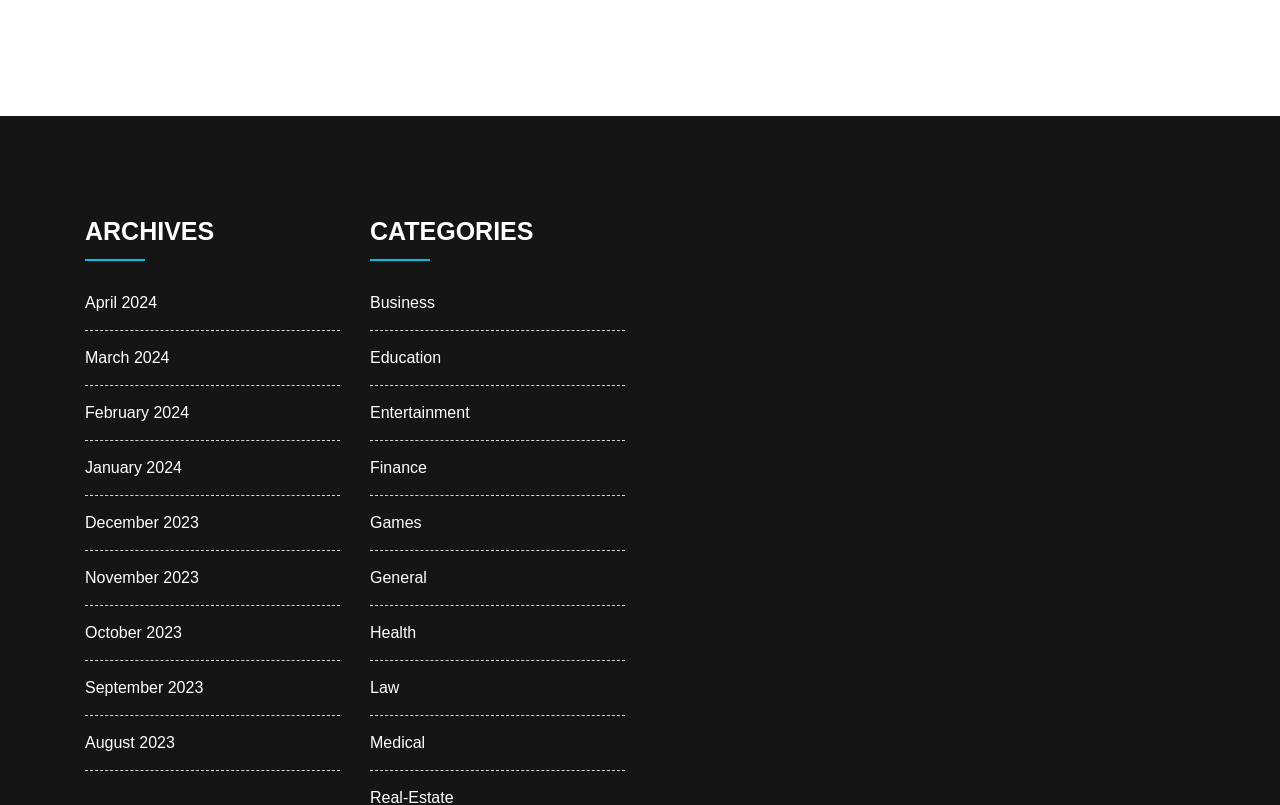Specify the bounding box coordinates of the region I need to click to perform the following instruction: "check Health category". The coordinates must be four float numbers in the range of 0 to 1, i.e., [left, top, right, bottom].

[0.289, 0.775, 0.325, 0.796]